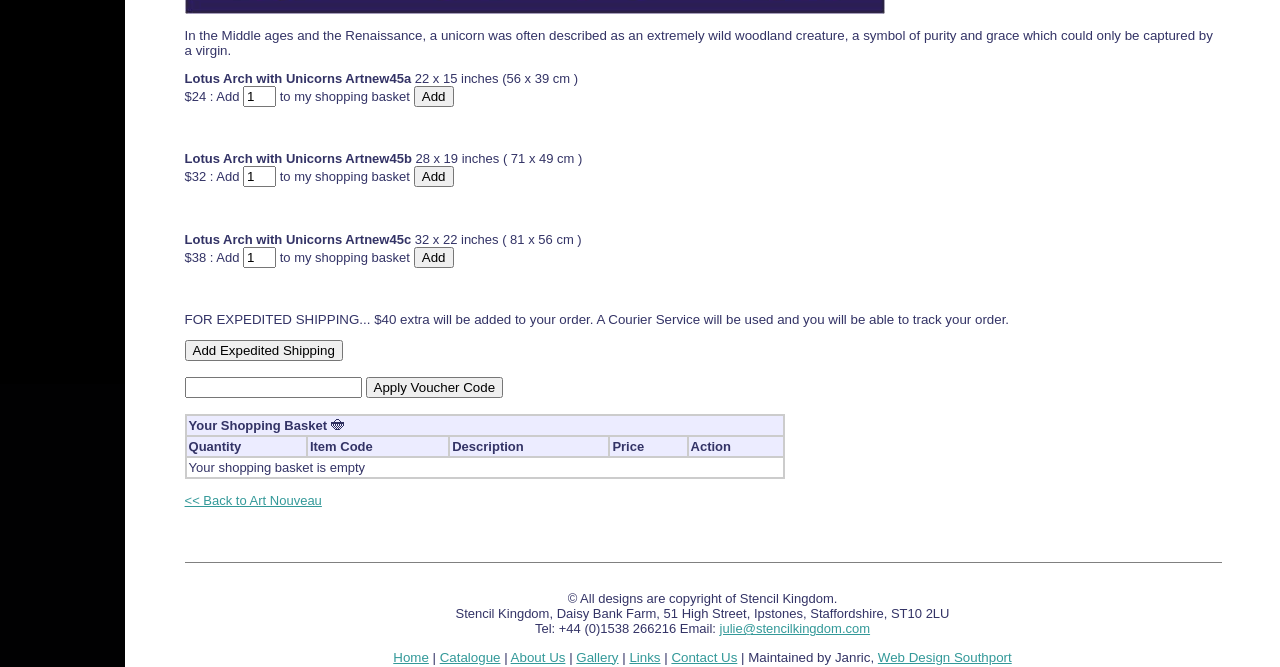Find the bounding box coordinates for the HTML element specified by: "Contact Us".

[0.525, 0.974, 0.576, 0.996]